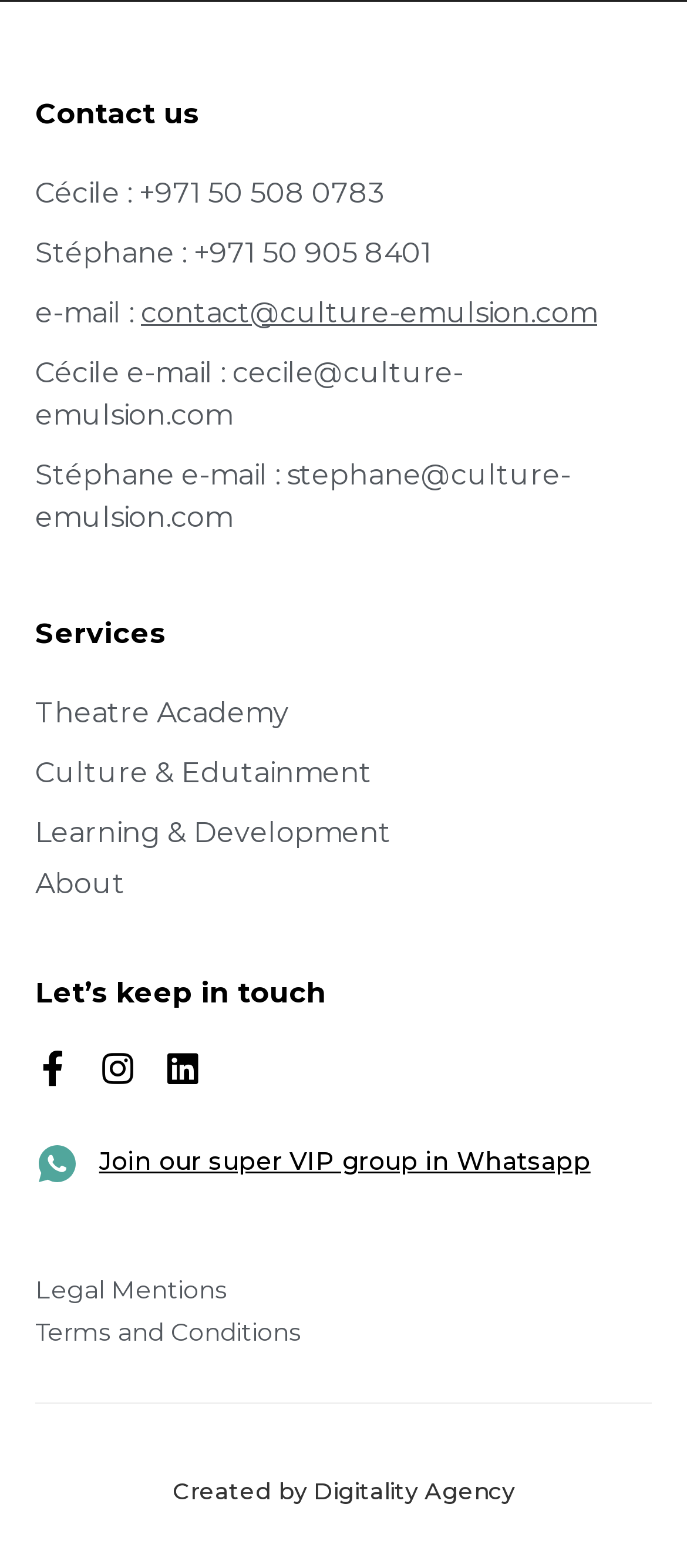Please identify the coordinates of the bounding box for the clickable region that will accomplish this instruction: "Send an email to Stéphane".

[0.051, 0.289, 0.949, 0.343]